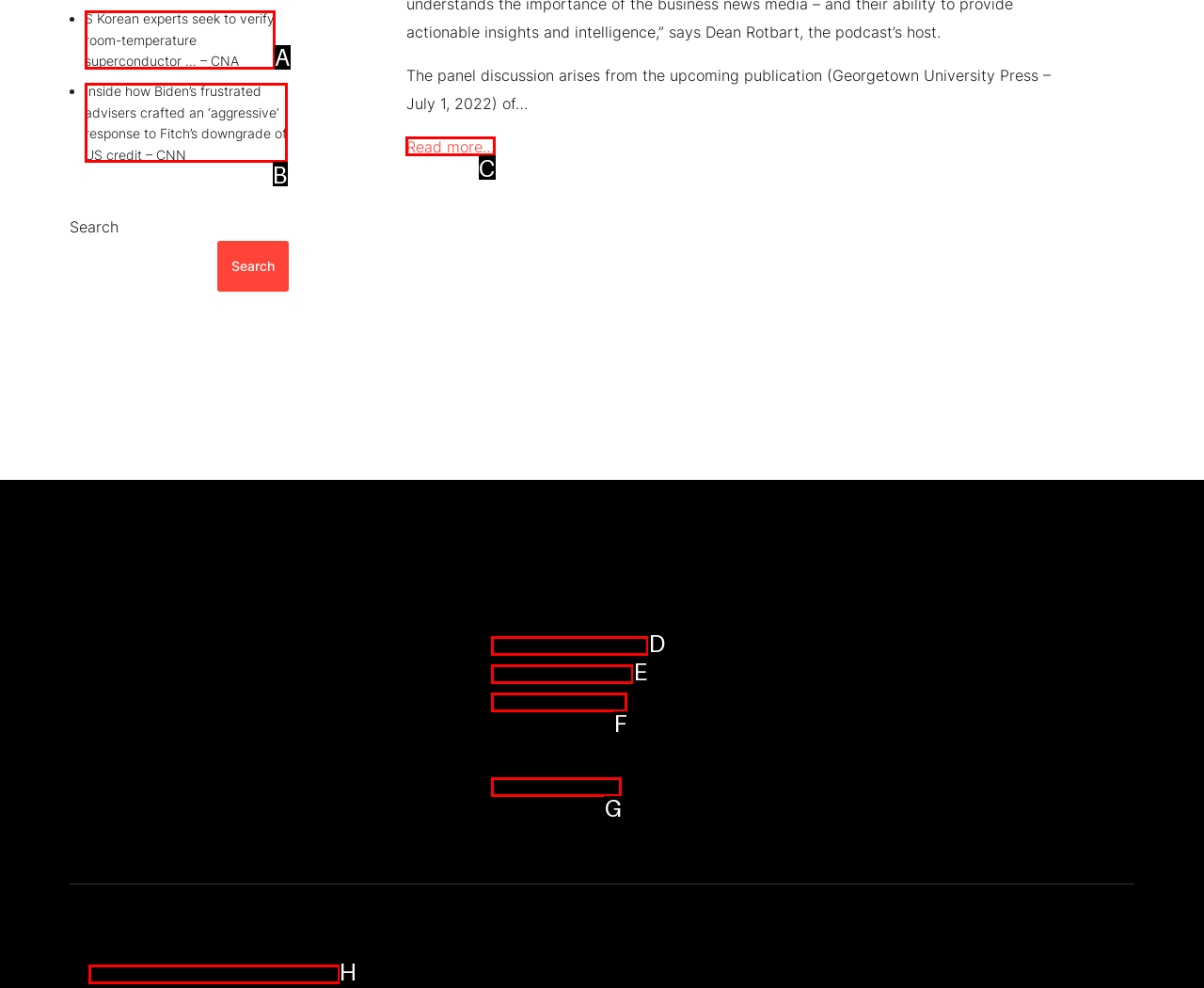Select the HTML element that needs to be clicked to perform the task: Read more about the panel discussion. Reply with the letter of the chosen option.

C